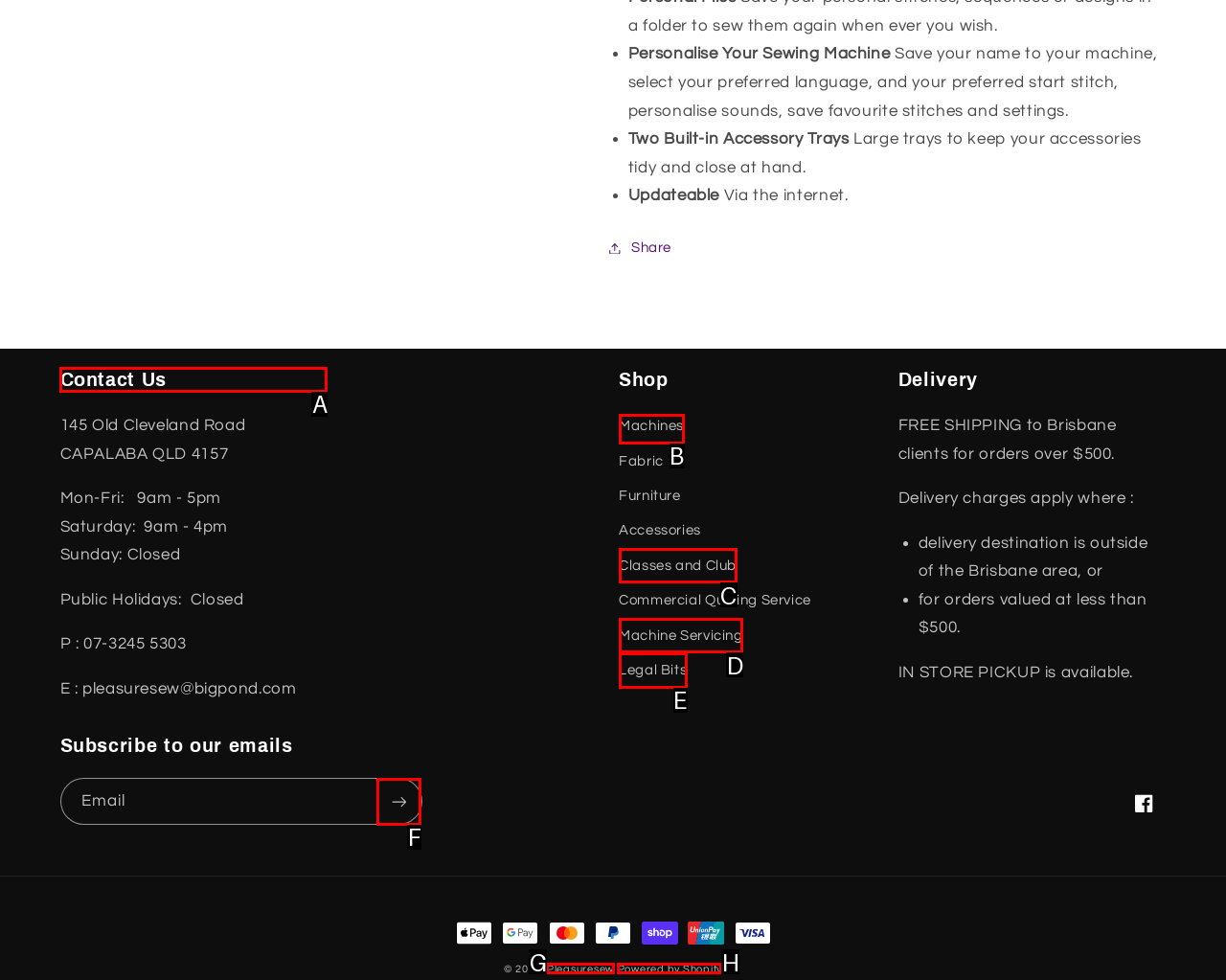Select the option I need to click to accomplish this task: Contact Us
Provide the letter of the selected choice from the given options.

A